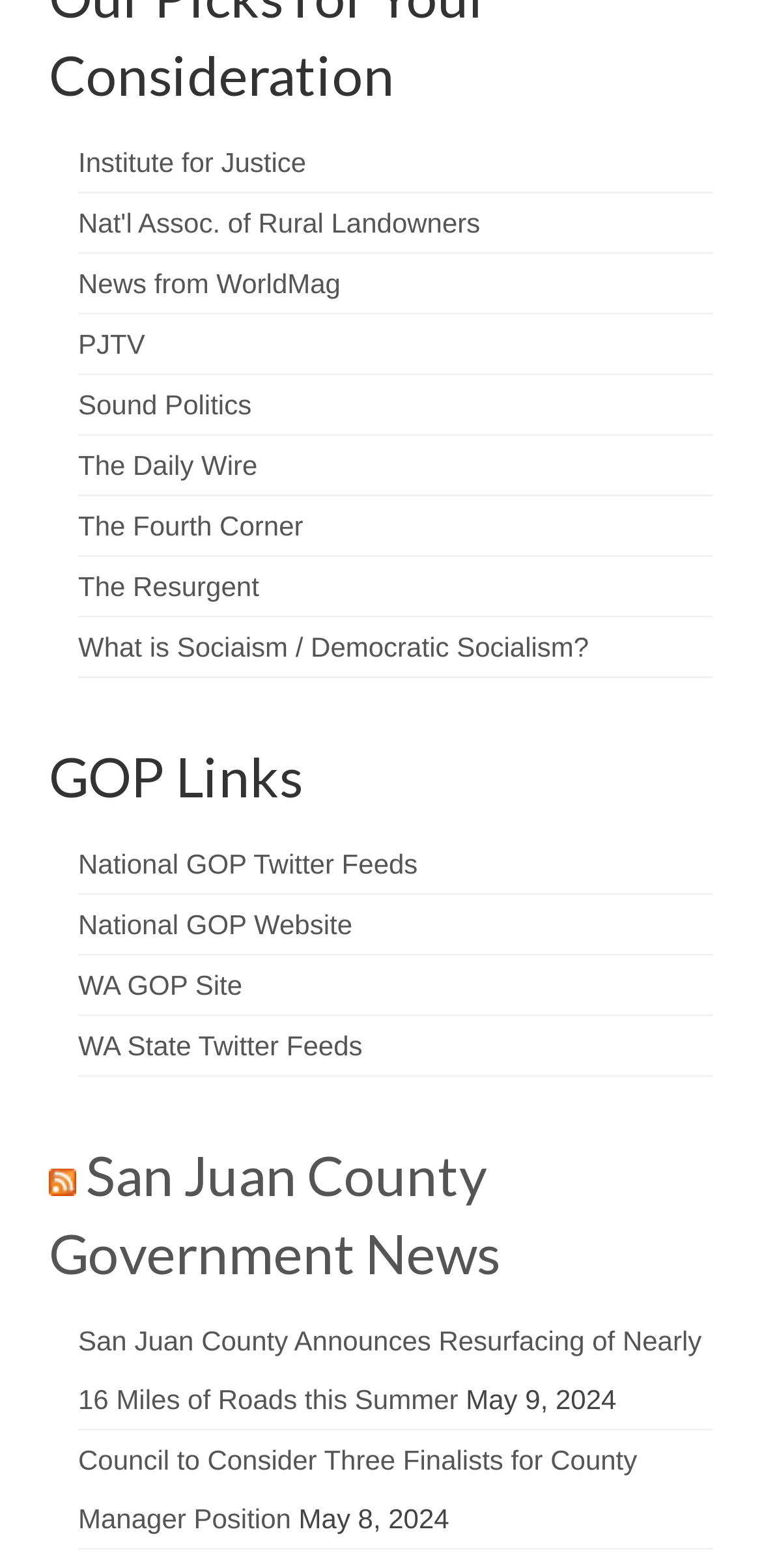Specify the bounding box coordinates of the element's region that should be clicked to achieve the following instruction: "read news from WorldMag". The bounding box coordinates consist of four float numbers between 0 and 1, in the format [left, top, right, bottom].

[0.103, 0.171, 0.447, 0.191]